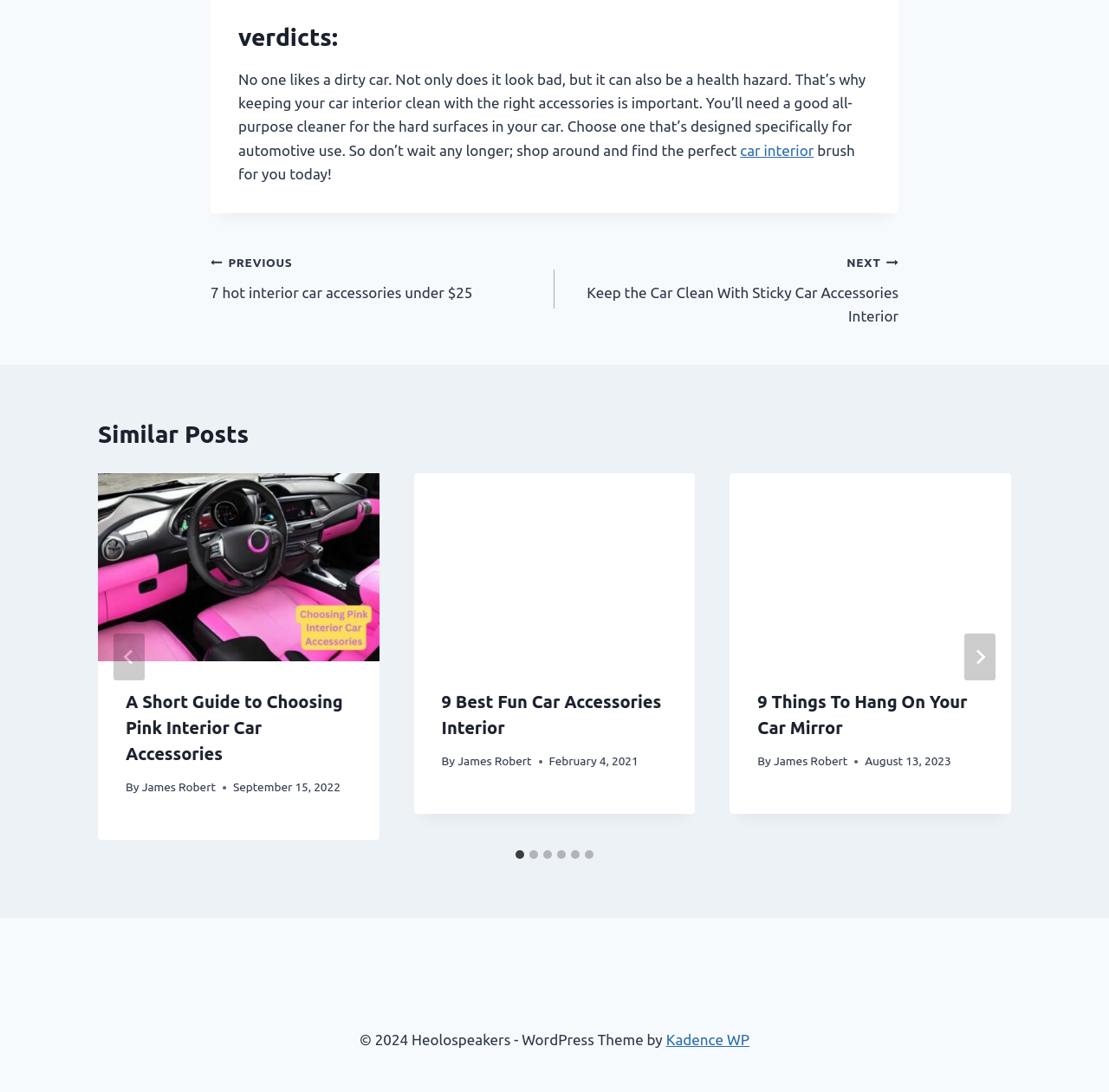Use a single word or phrase to answer this question: 
What type of cleaner is recommended for car interior?

all-purpose cleaner